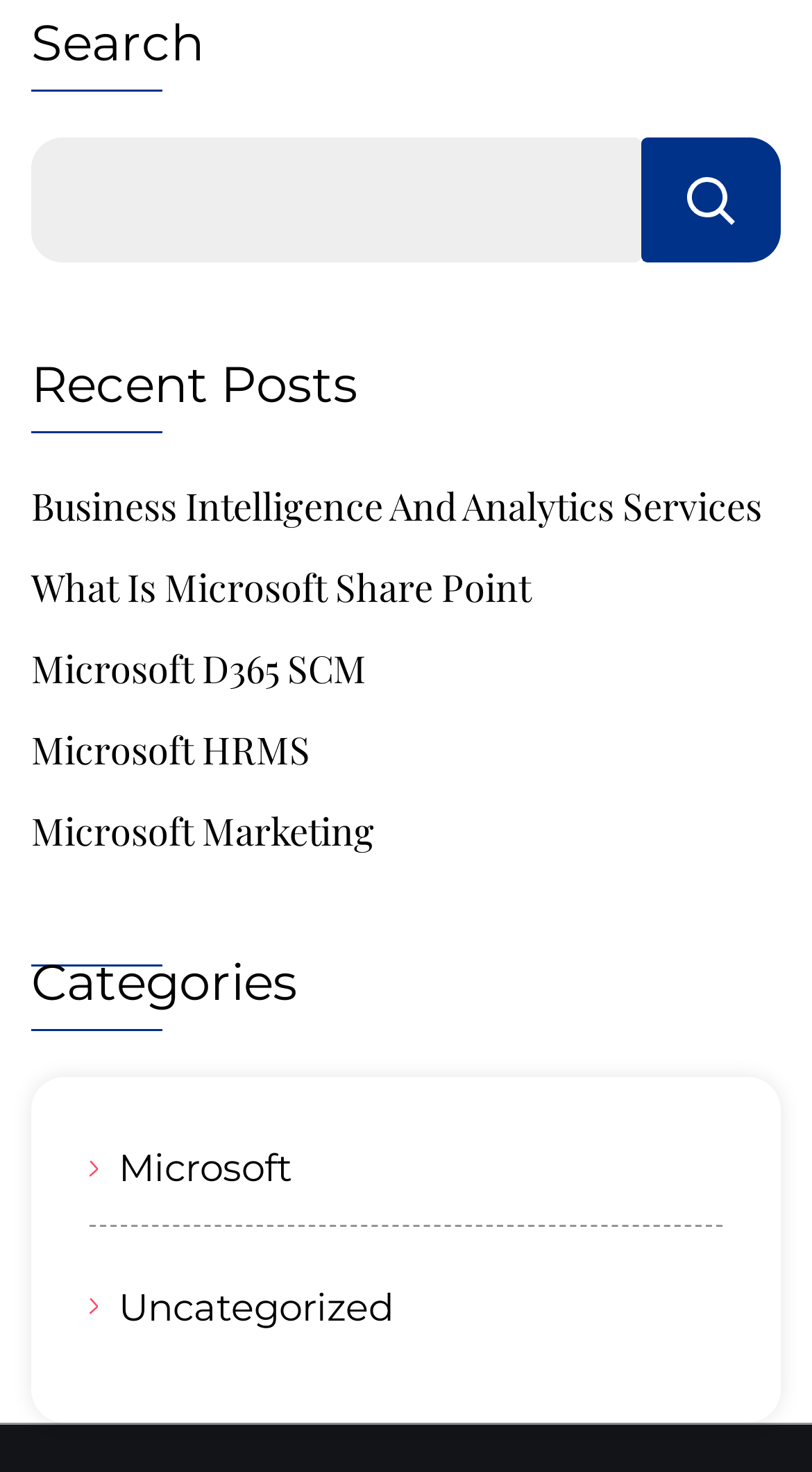What is the text on the search button?
Answer the question based on the image using a single word or a brief phrase.

Search